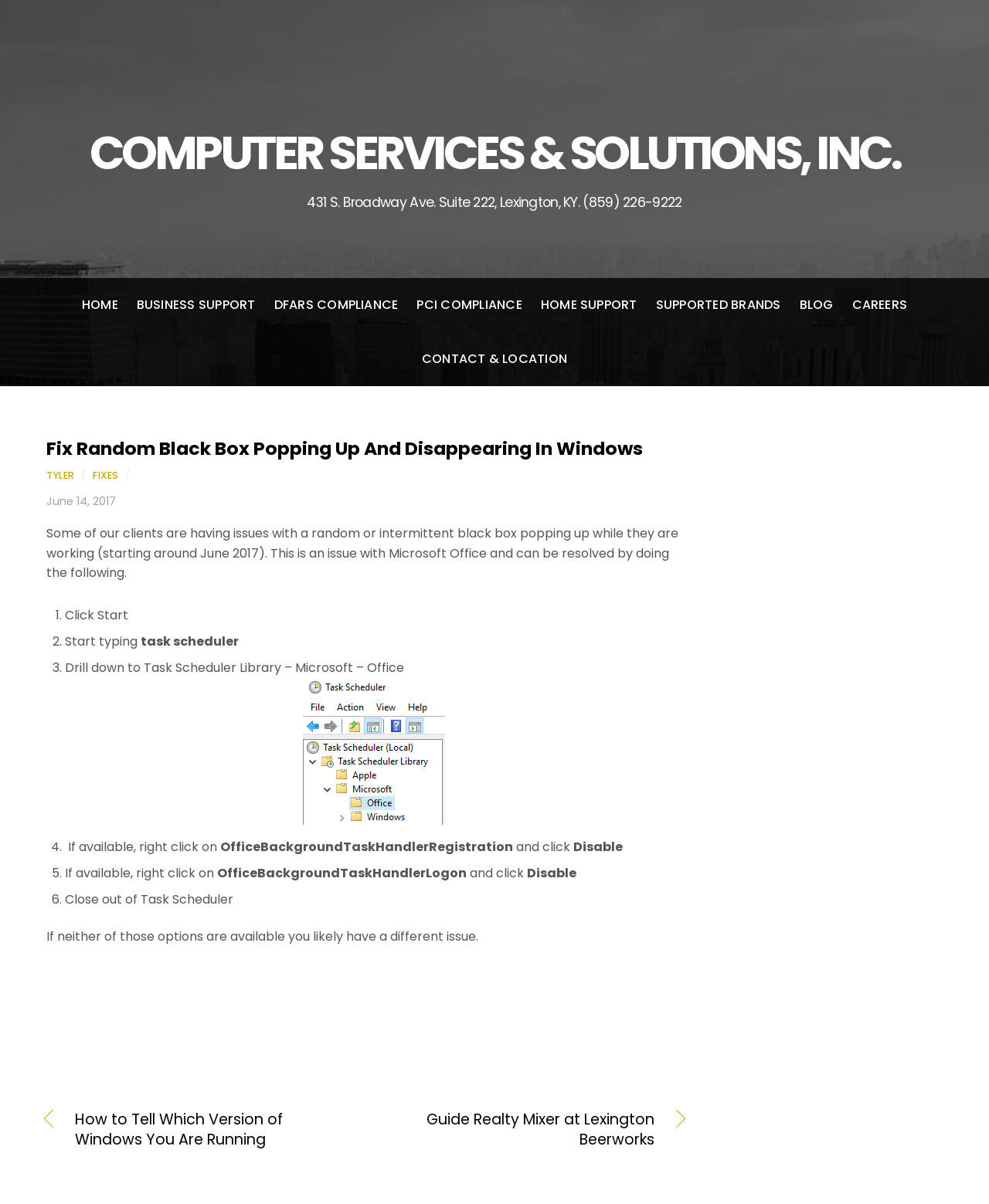Determine the bounding box coordinates for the clickable element required to fulfill the instruction: "Click the Fix Random Black Box Popping Up And Disappearing In Windows link". Provide the coordinates as four float numbers between 0 and 1, i.e., [left, top, right, bottom].

[0.047, 0.362, 0.65, 0.383]